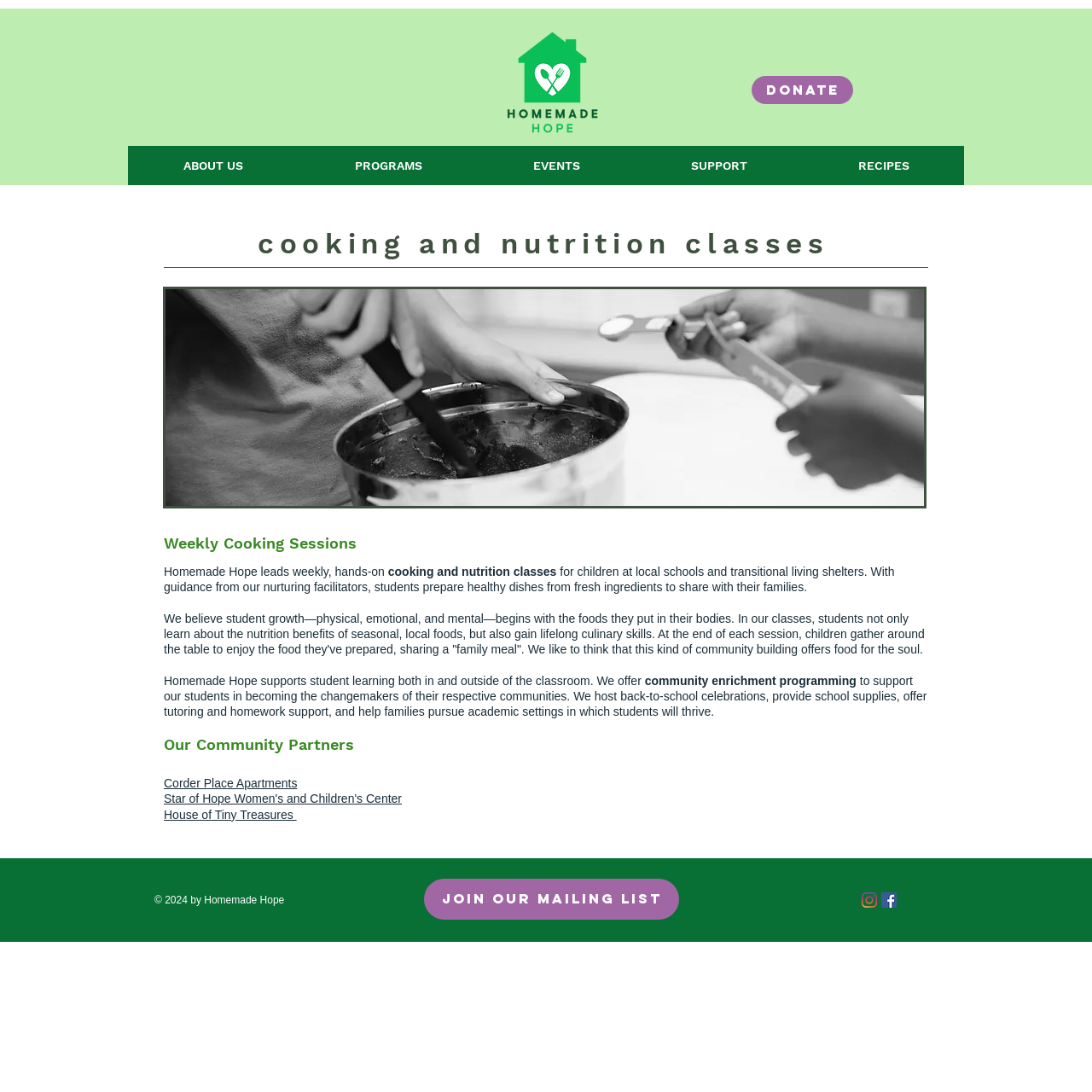Refer to the screenshot and give an in-depth answer to this question: What is the purpose of the 'family meal'?

According to the webpage, the 'family meal' is a time when children gather around the table to enjoy the food they've prepared, and it's meant to offer 'food for the soul' and build community.